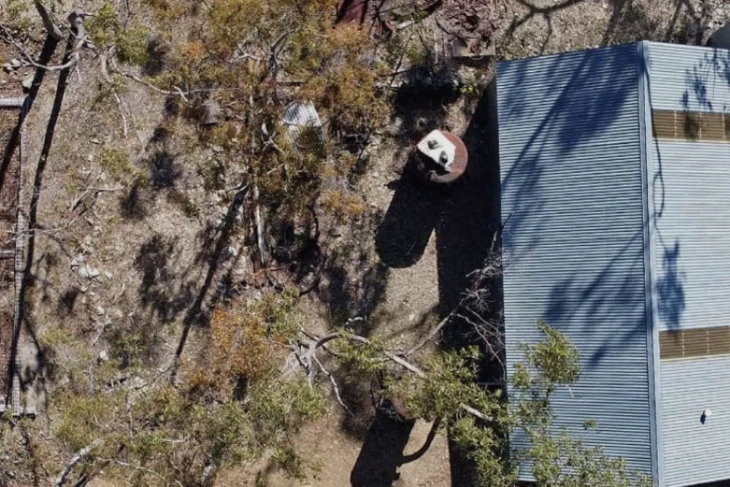Describe the image in great detail, covering all key points.

This aerial view captures a section of the Great Northern Mine site at Herberton, showcasing remnants of its historical structures. In the upper right corner, a weathered, corrugated metal building stands, partially shaded by surrounding trees. The landscape is dotted with scattered debris and rusted artifacts, hinting at its past industrial activity. Prominently located in the foreground is a circular, rust-colored object, possibly an old tank or machinery part, while an amalgamation of branches and vegetation highlight the site's current state of disrepair. The image reflects the ongoing efforts of the Tablelands Regional Council to address safety concerns and preserve the heritage-listed site, as outlined in a recent plan aimed at enhancing visitor experiences while ensuring safety at this significant historical location.